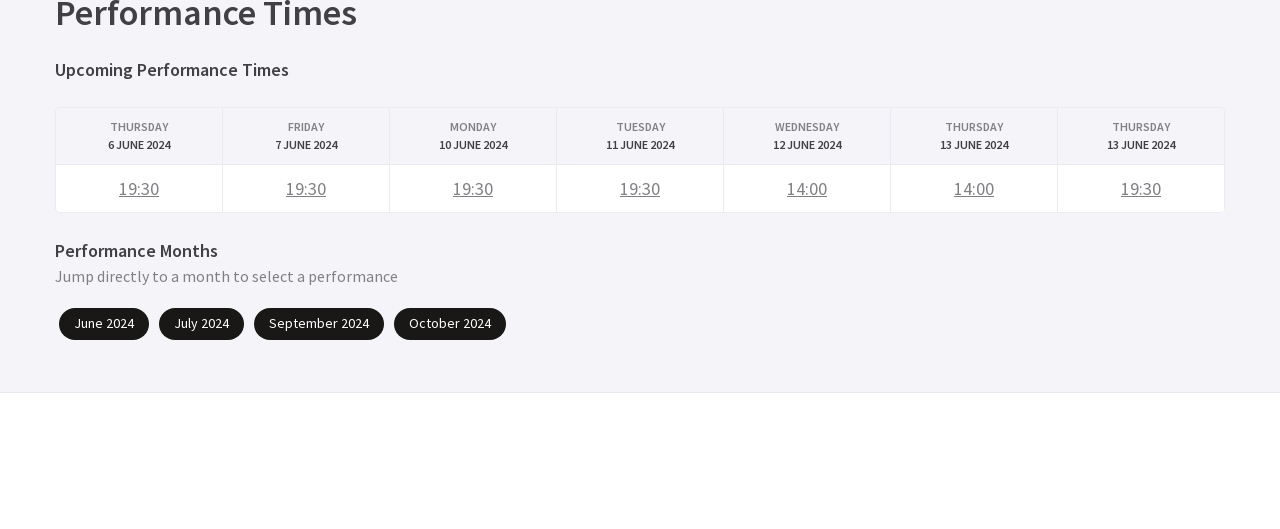What is the earliest performance time?
Look at the image and answer with only one word or phrase.

14:00